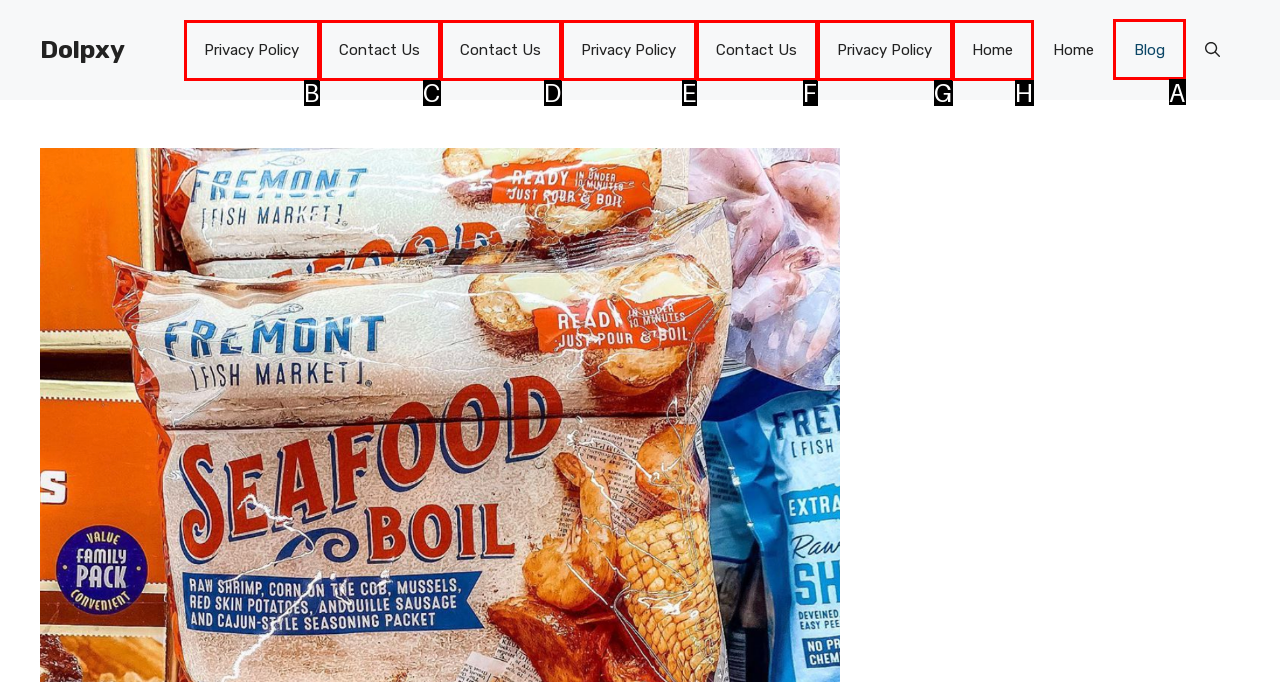Which lettered option should I select to achieve the task: visit the blog according to the highlighted elements in the screenshot?

A